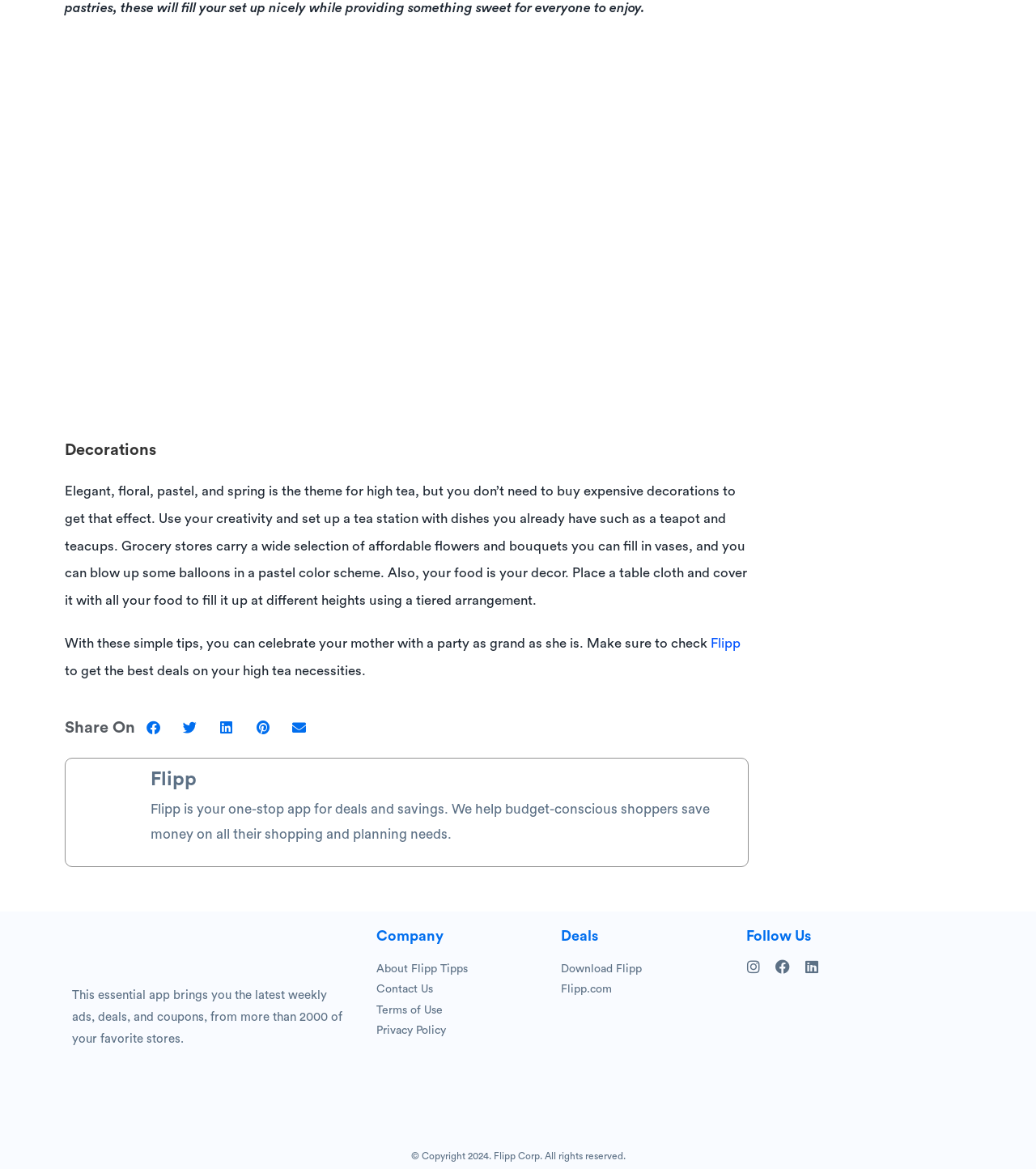What is the copyright year mentioned on the webpage?
Based on the image, give a one-word or short phrase answer.

2024